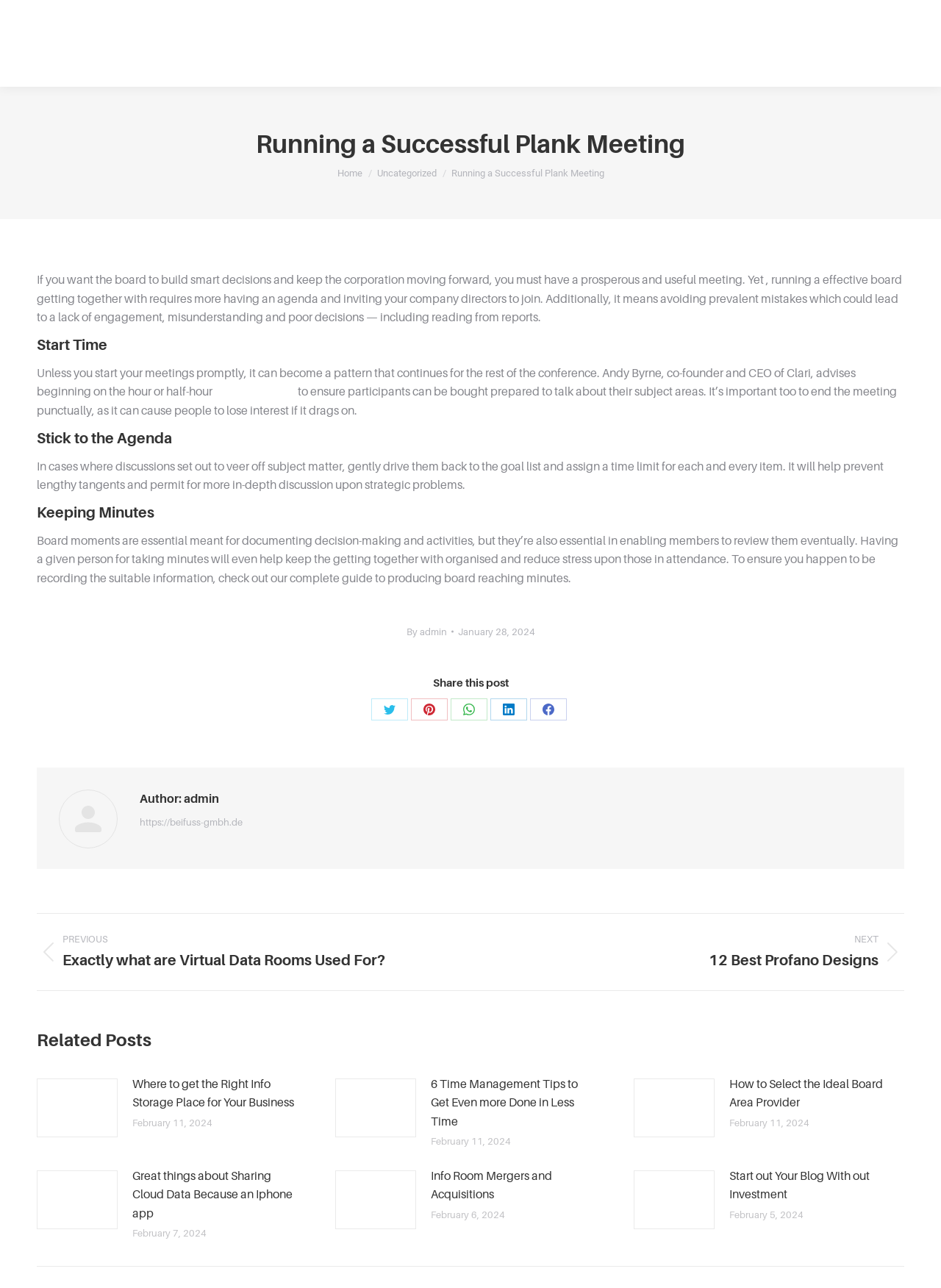Who is the author of the article?
Answer the question with detailed information derived from the image.

I found the author's name by looking at the section 'Author: admin' located at the bottom of the article, which explicitly states the author's name.